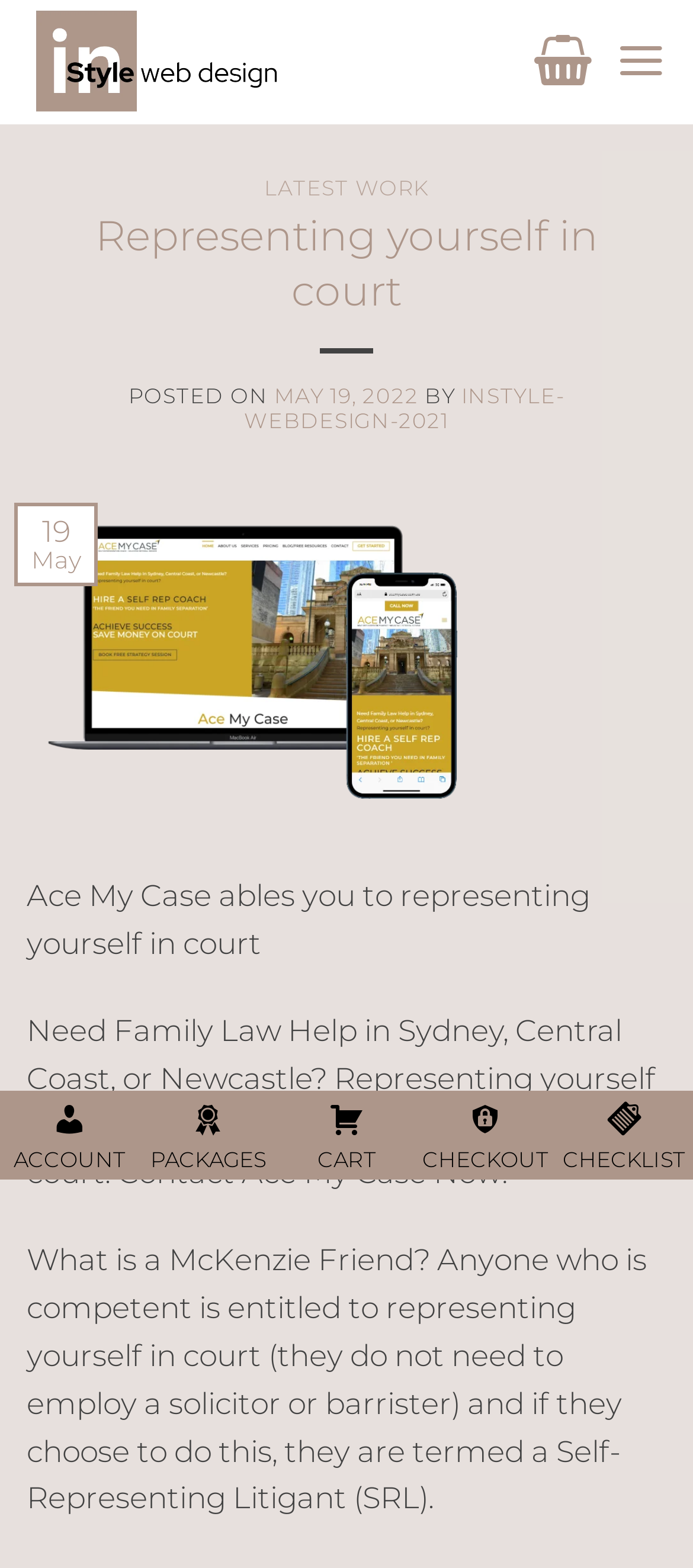Determine the coordinates of the bounding box for the clickable area needed to execute this instruction: "Visit the Newgen website".

None